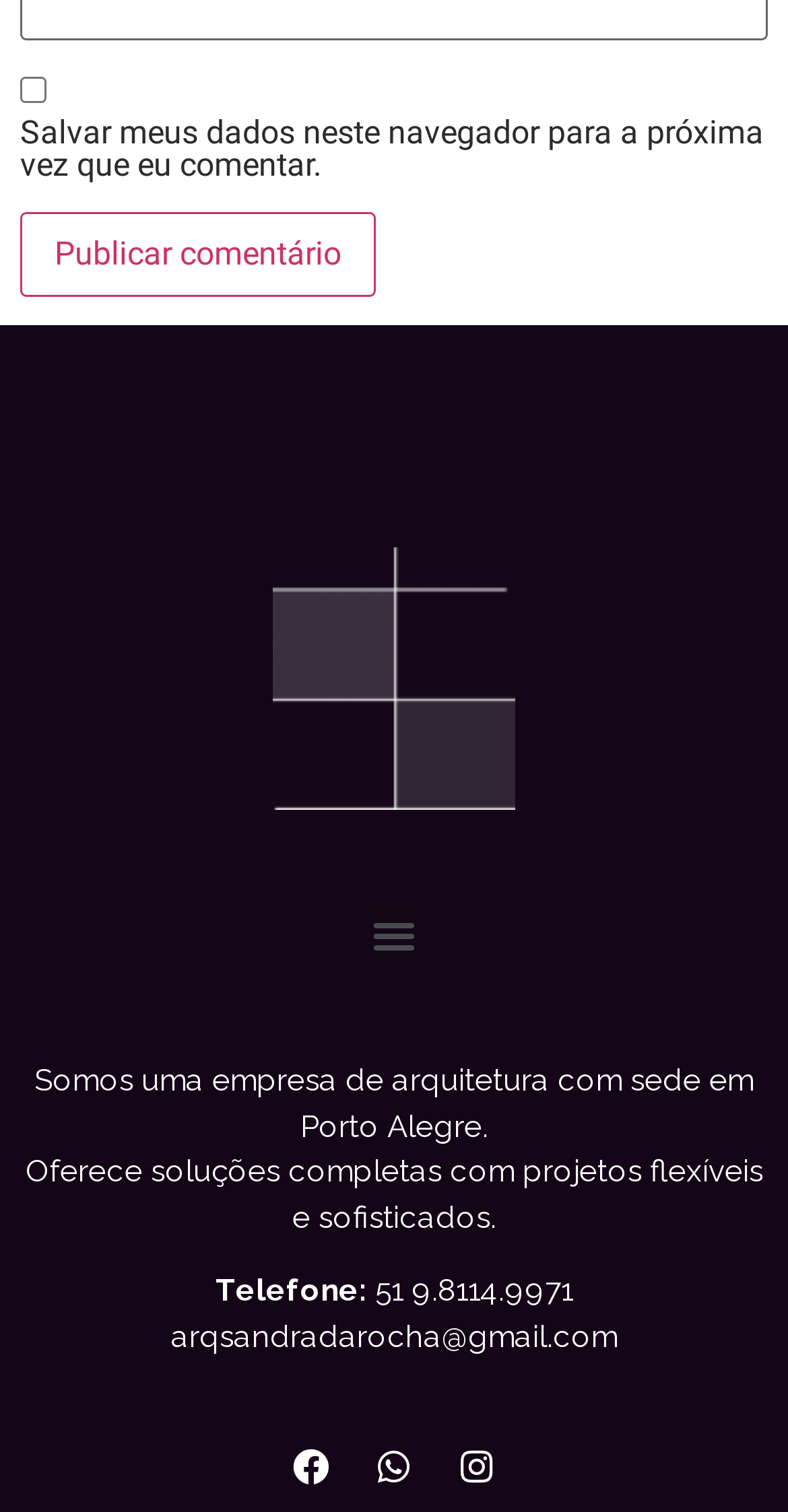Locate the bounding box coordinates of the clickable region necessary to complete the following instruction: "Toggle the menu". Provide the coordinates in the format of four float numbers between 0 and 1, i.e., [left, top, right, bottom].

[0.458, 0.596, 0.542, 0.64]